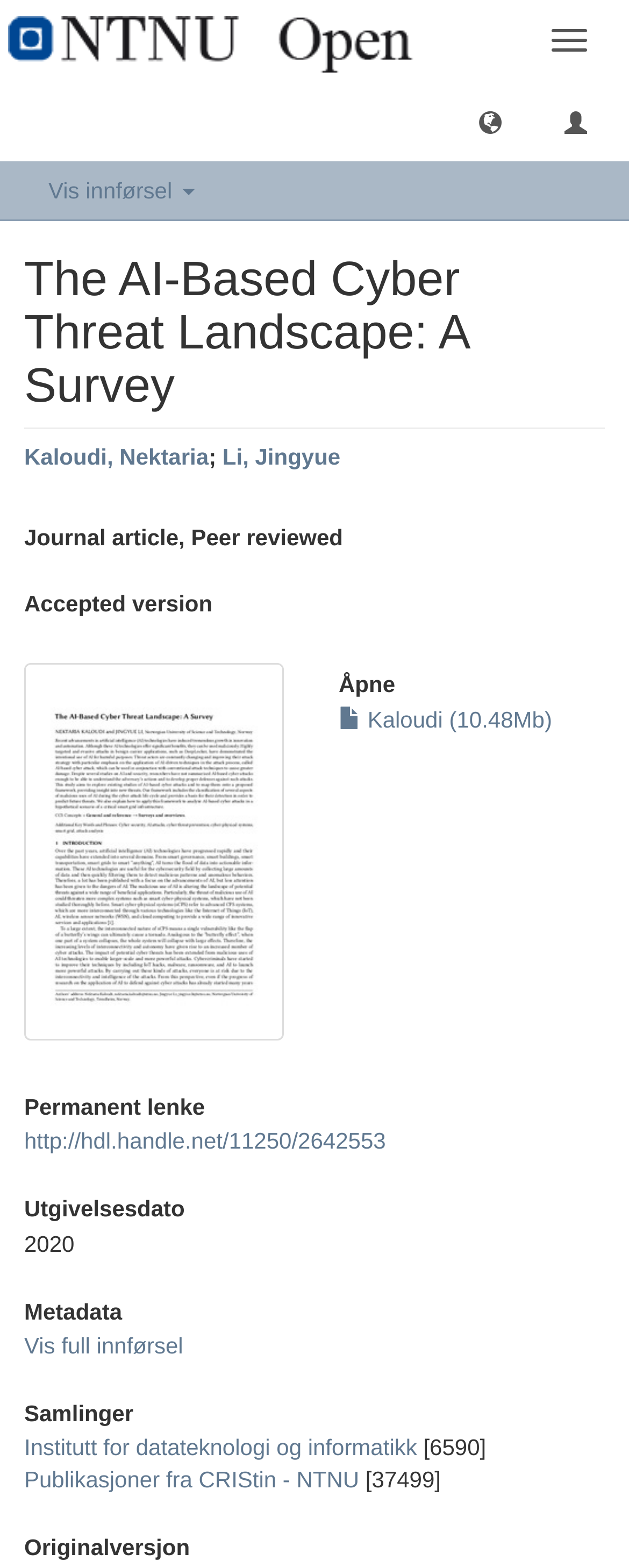Please find the bounding box coordinates of the clickable region needed to complete the following instruction: "Visit the publication from CRIStin - NTNU". The bounding box coordinates must consist of four float numbers between 0 and 1, i.e., [left, top, right, bottom].

[0.038, 0.936, 0.571, 0.952]